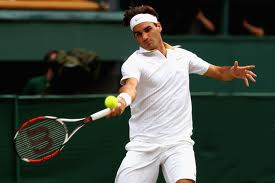What is the player's expression?
Please answer the question with a detailed and comprehensive explanation.

The caption highlights the athlete's determined expression, which reflects the intensity of the game and the focus required to execute a powerful forehand shot.